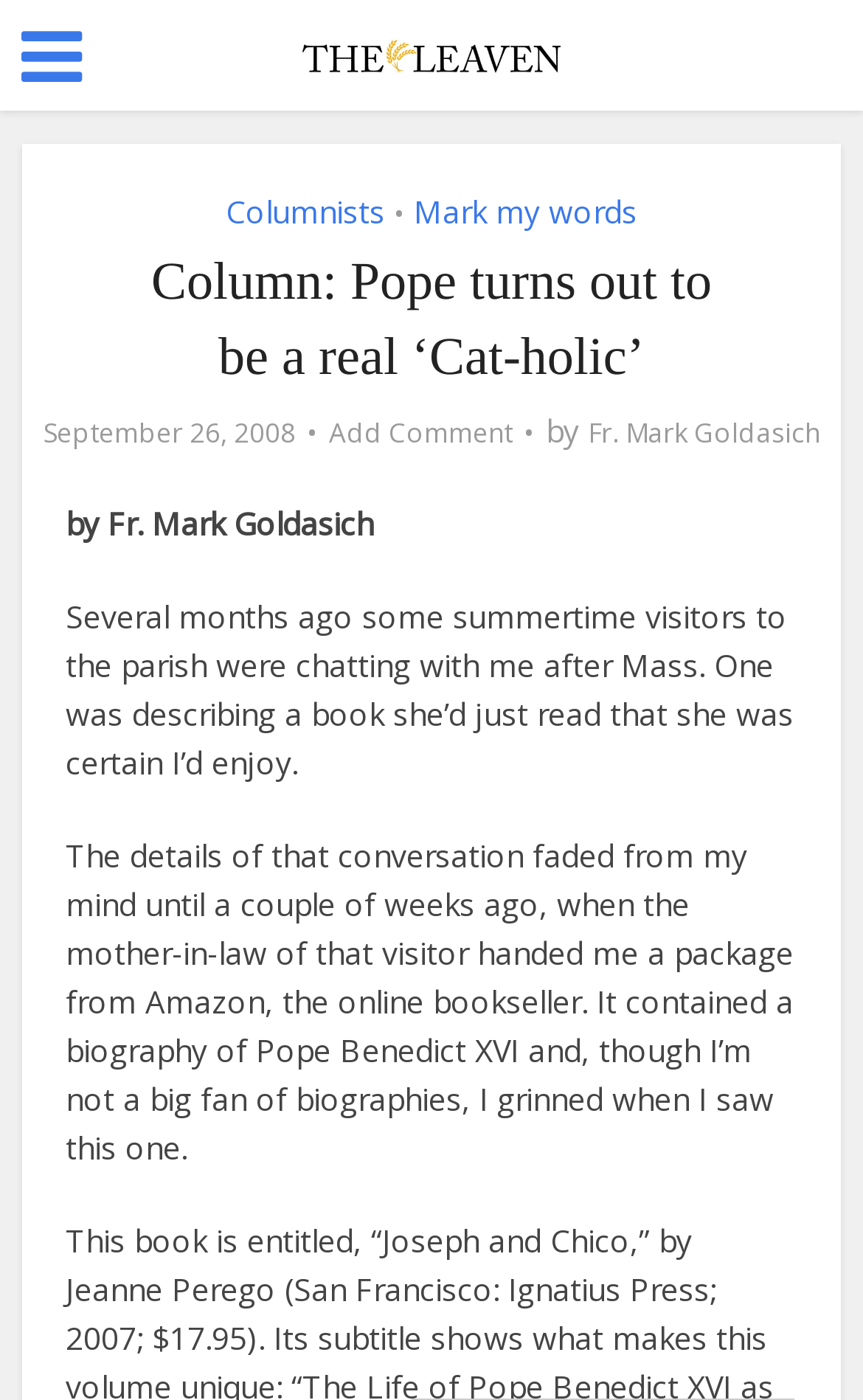Using the description "Add Comment", locate and provide the bounding box of the UI element.

[0.381, 0.297, 0.594, 0.322]